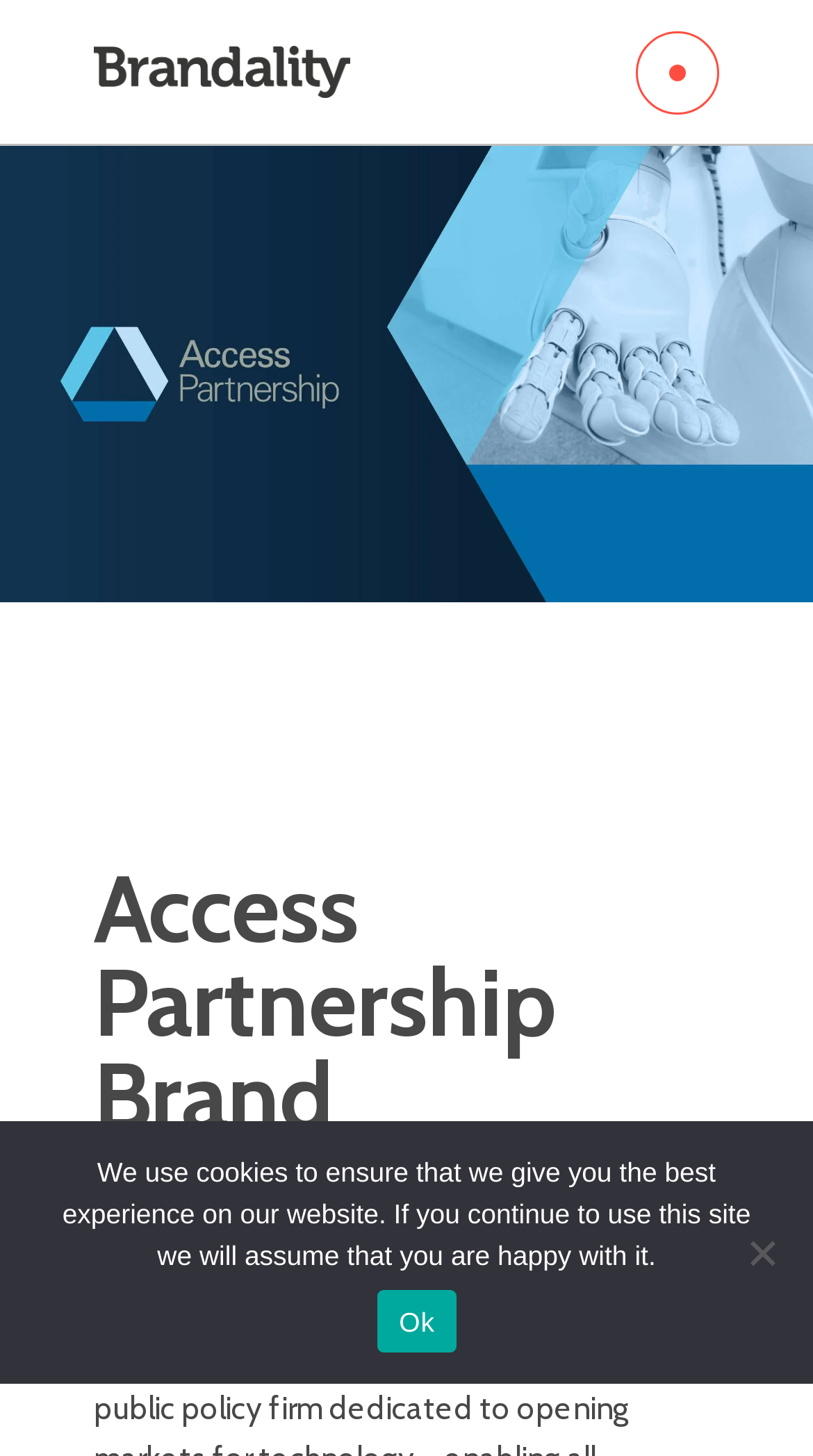Explain the webpage's layout and main content in detail.

The webpage is about Access Partnership, a public policy firm dedicated to opening markets for technology. At the top left corner, there is a mobile logo, which is a clickable link. On the top right corner, there is another image, also a clickable link. Below these elements, there is a large image that spans the entire width of the page, taking up about a third of the page's height.

Below the large image, there is a table layout that occupies the full width of the page. Within this layout, there is a heading that reads "Access Partnership Brand Optimisation", positioned roughly at the top third of the page.

At the bottom of the page, there is a cookie notice dialog that is not currently in focus. The dialog contains a paragraph of text explaining the use of cookies on the website and provides two options: "Ok" and "No". The "Ok" button is positioned at the bottom center of the dialog, while the "No" button is at the bottom right corner.